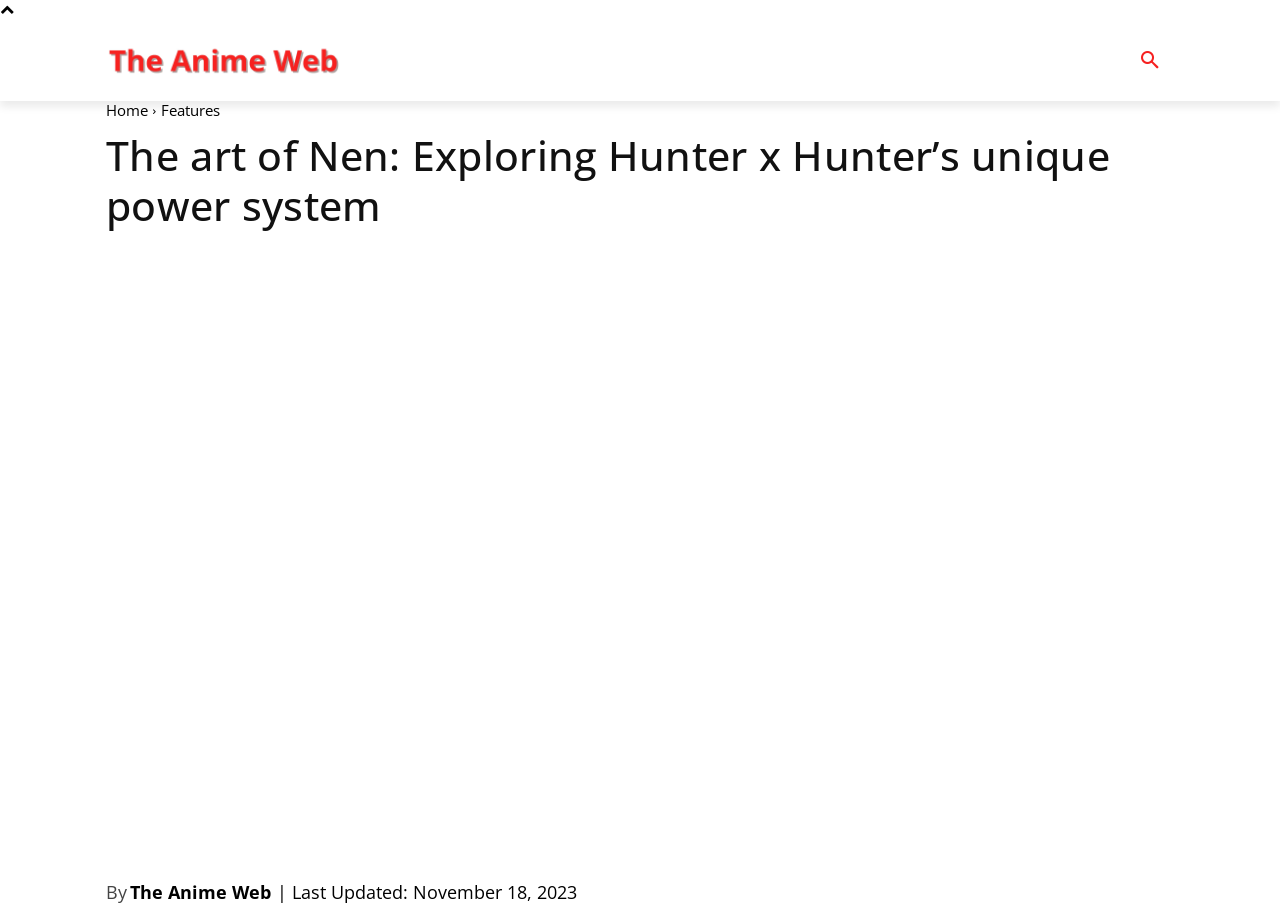Identify the bounding box coordinates for the UI element described as follows: compliance tracking software. Use the format (top-left x, top-left y, bottom-right x, bottom-right y) and ensure all values are floating point numbers between 0 and 1.

None